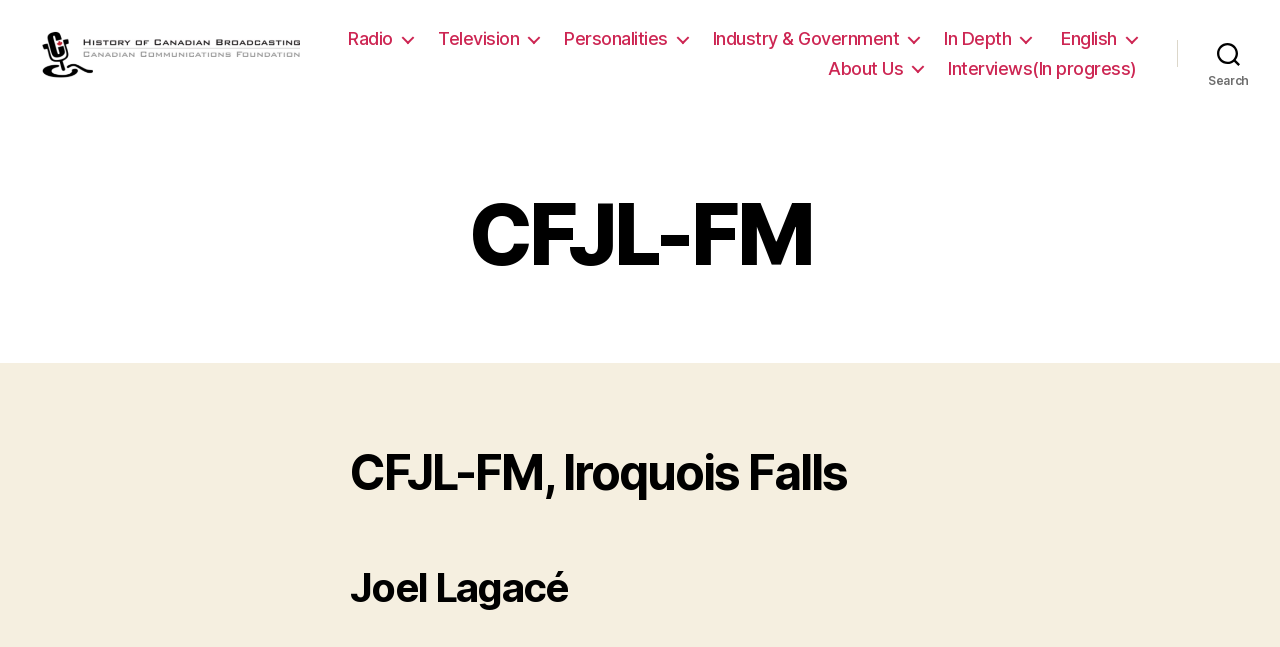Produce a meticulous description of the webpage.

The webpage is about CFJL-FM, a Canadian broadcasting station, and its history. At the top-left corner, there is a link and an image with the same title "The History of Canadian Broadcasting". Below this, there is a horizontal navigation menu with six links: "Radio", "Television", "Personalities", "Industry & Government", "In Depth", and "English". These links are aligned horizontally and take up most of the top section of the page.

To the right of the navigation menu, there is a search button. When expanded, the search button reveals a header section with three headings: "CFJL-FM", "CFJL-FM, Iroquois Falls", and "Joel Lagacé". These headings are stacked vertically, with the first one taking up most of the space.

Additionally, there are two more links at the top-right corner: "About Us" and "Interviews (In progress)". These links are positioned below the navigation menu and above the search button.